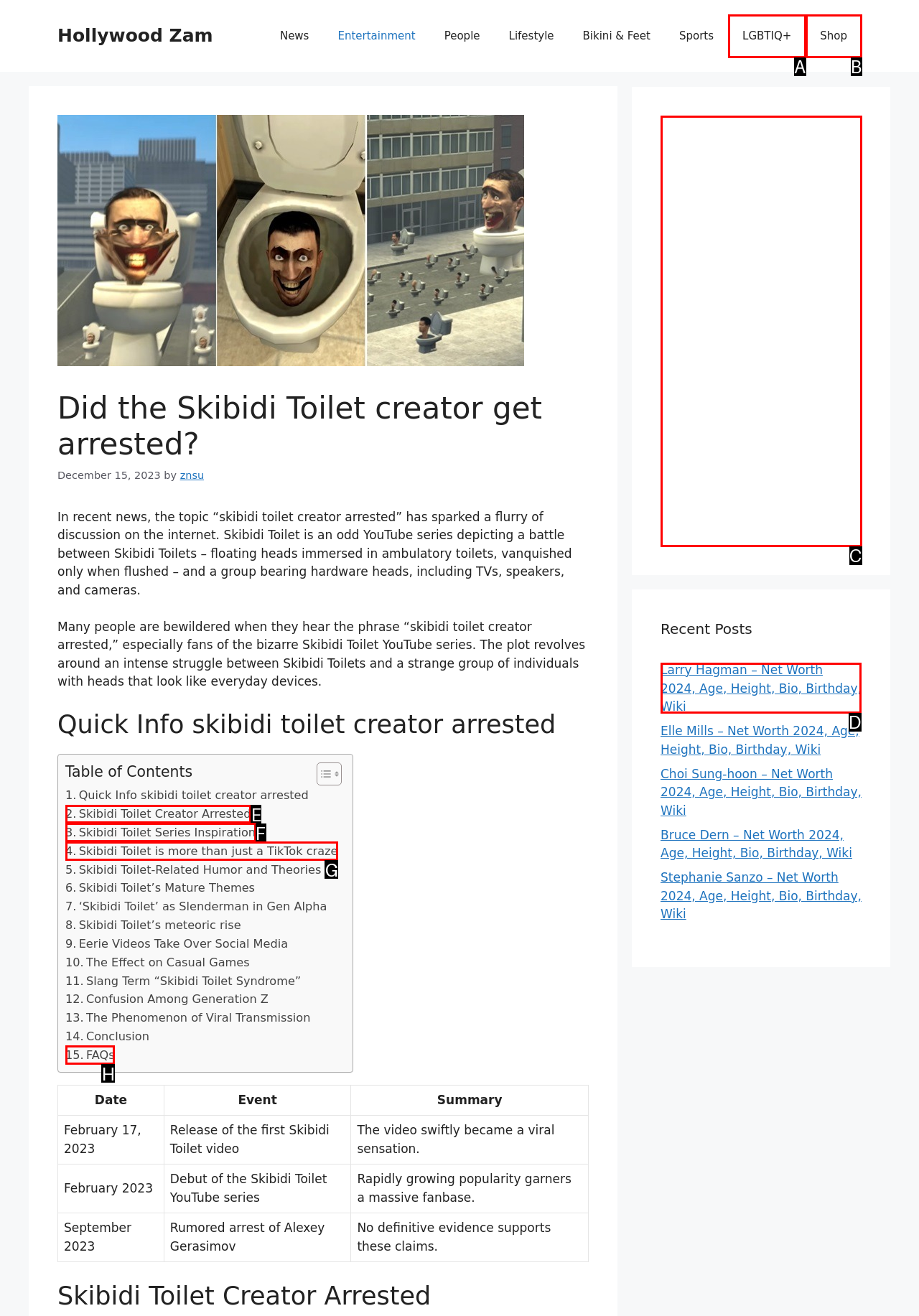Tell me which option I should click to complete the following task: Check the recent post about Larry Hagman
Answer with the option's letter from the given choices directly.

D